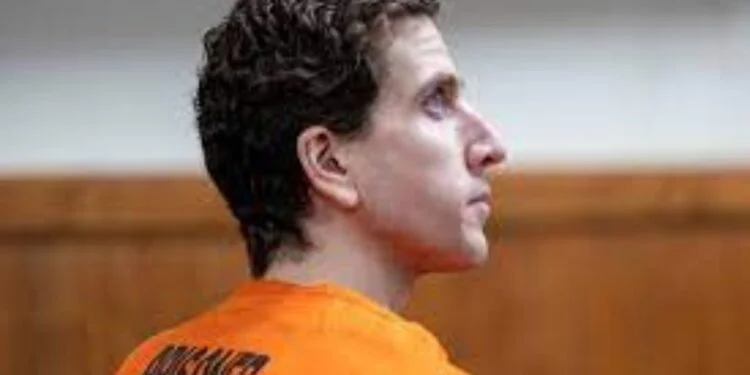Respond to the question below with a single word or phrase: What is the background of the courtroom?

wooden paneling